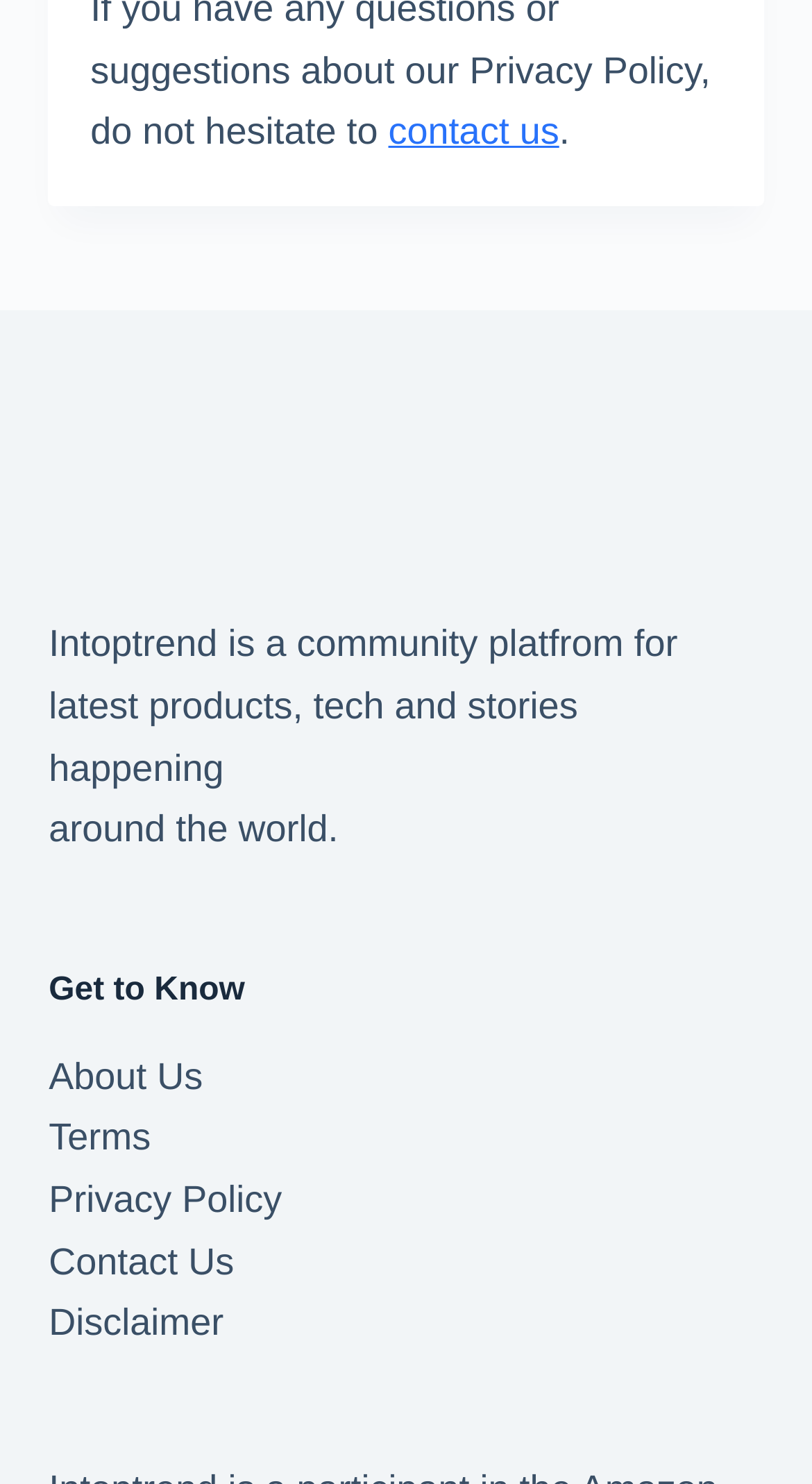Please provide a one-word or short phrase answer to the question:
What is the last link in the footer section?

Disclaimer